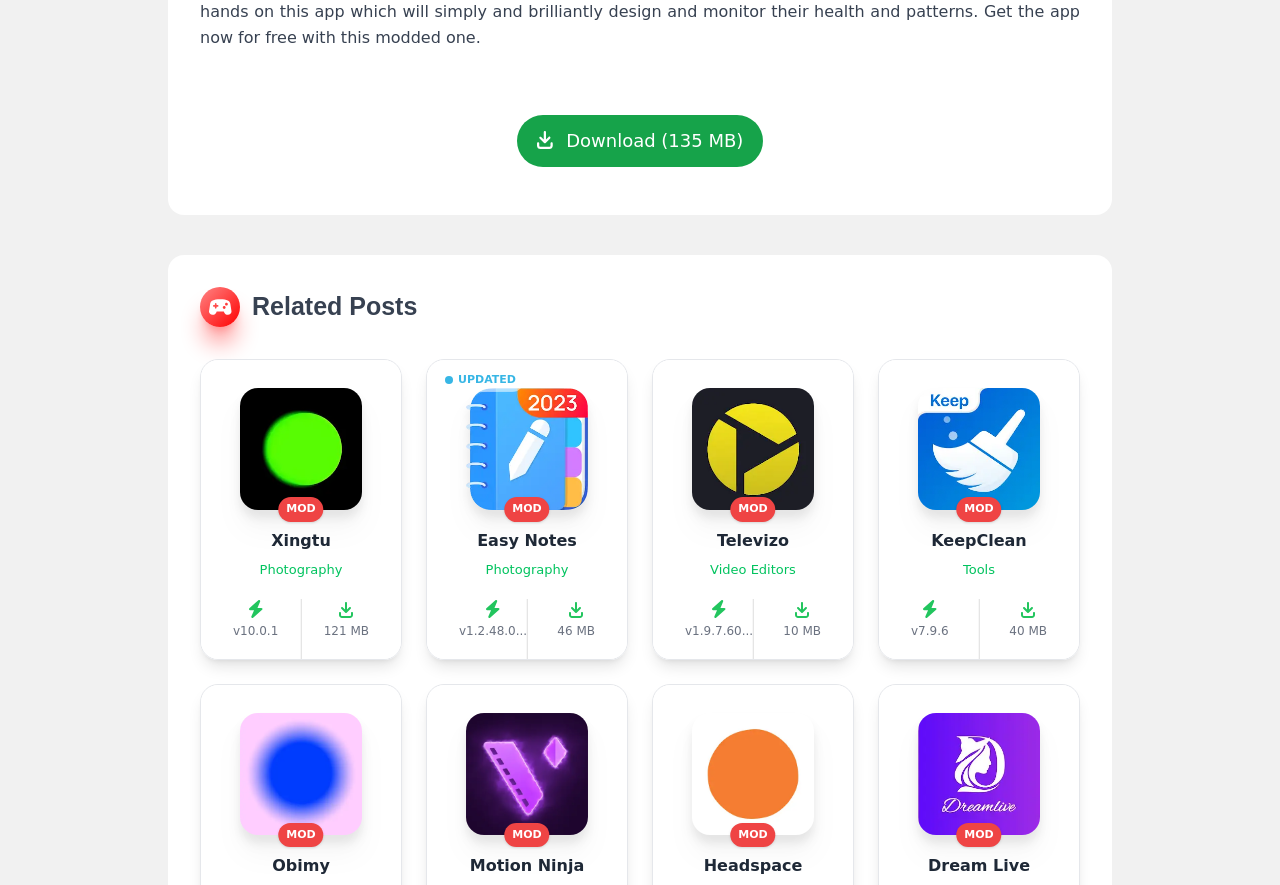What is the category of Xingtu?
Answer with a single word or phrase by referring to the visual content.

Photography